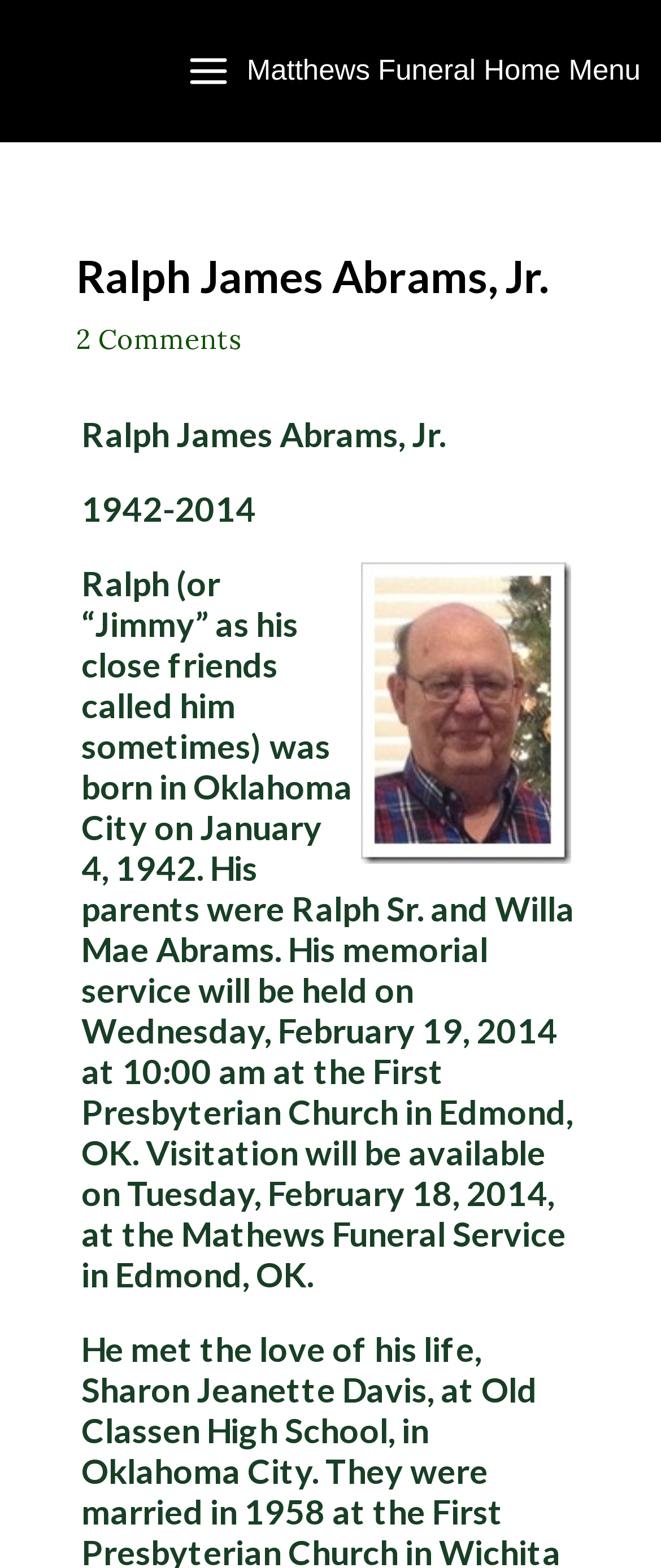Answer this question in one word or a short phrase: When was Ralph James Abrams, Jr. born?

January 4, 1942